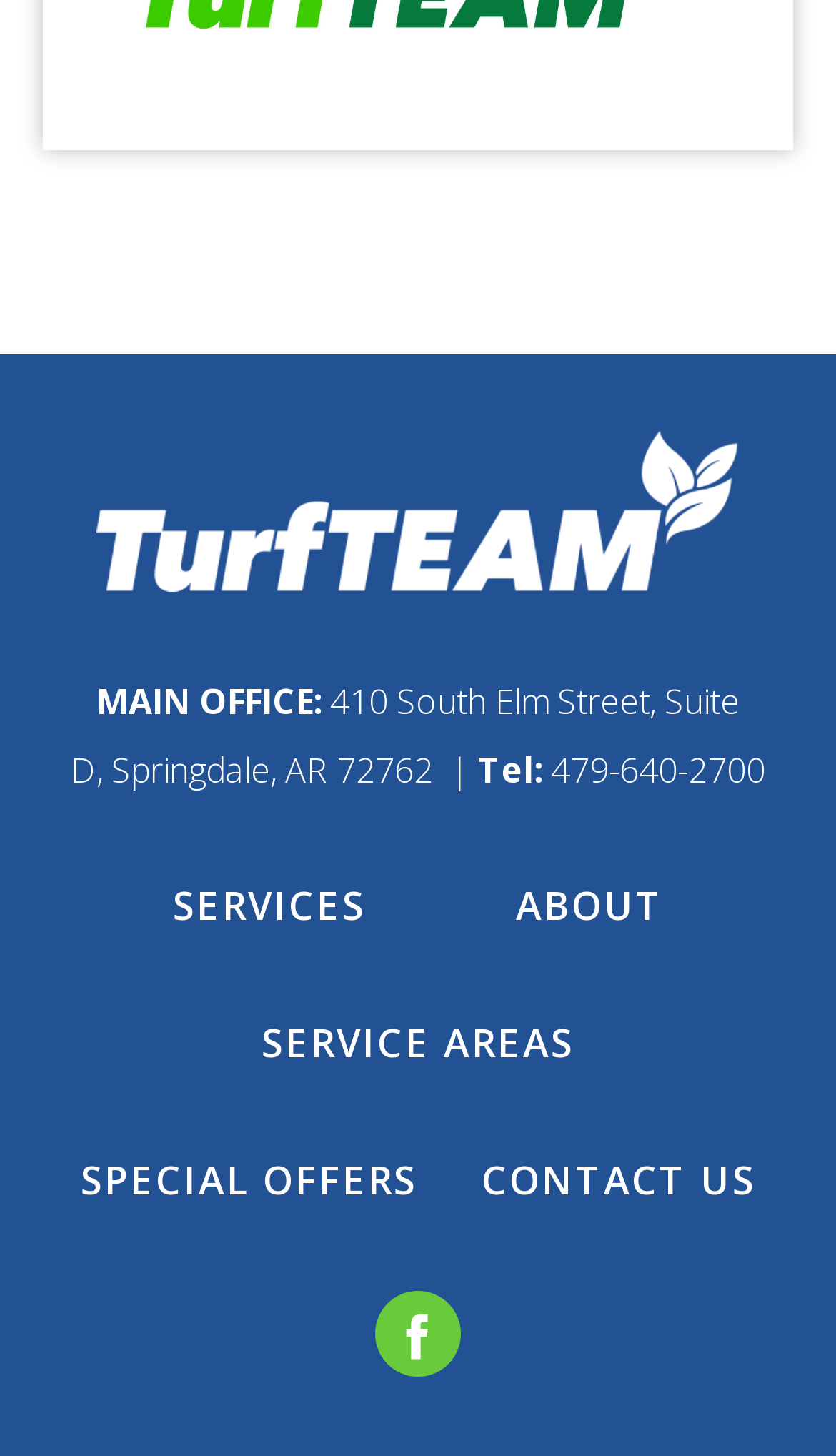Determine the coordinates of the bounding box for the clickable area needed to execute this instruction: "check special offers".

[0.096, 0.792, 0.499, 0.828]